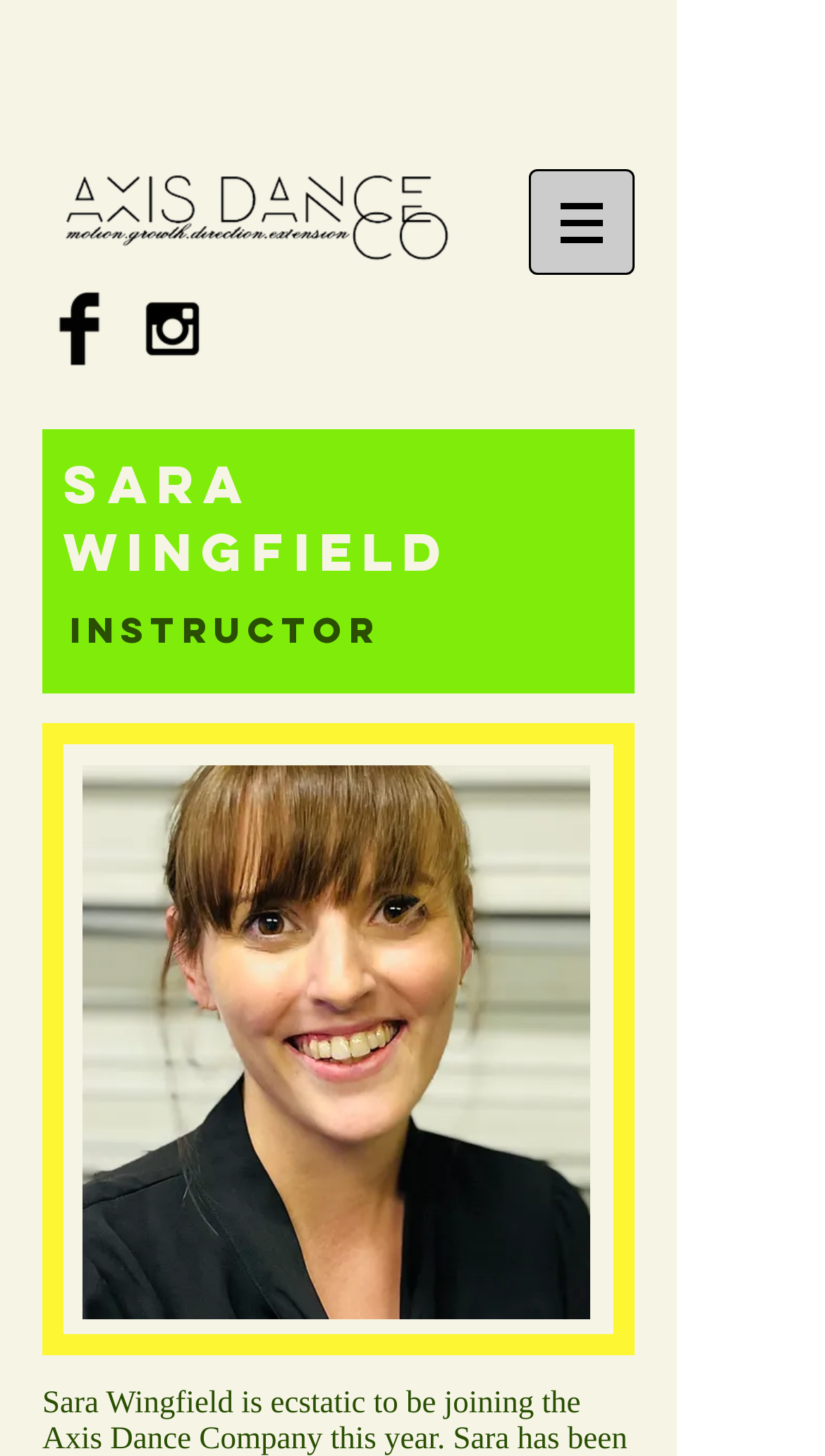Based on the image, please respond to the question with as much detail as possible:
What is the logo of the website?

The logo of the website is an image element with the description 'Axis Logo Long - Edited (2).png', which is a clickable link and has a bounding box coordinate that indicates it is located at the top left of the webpage.